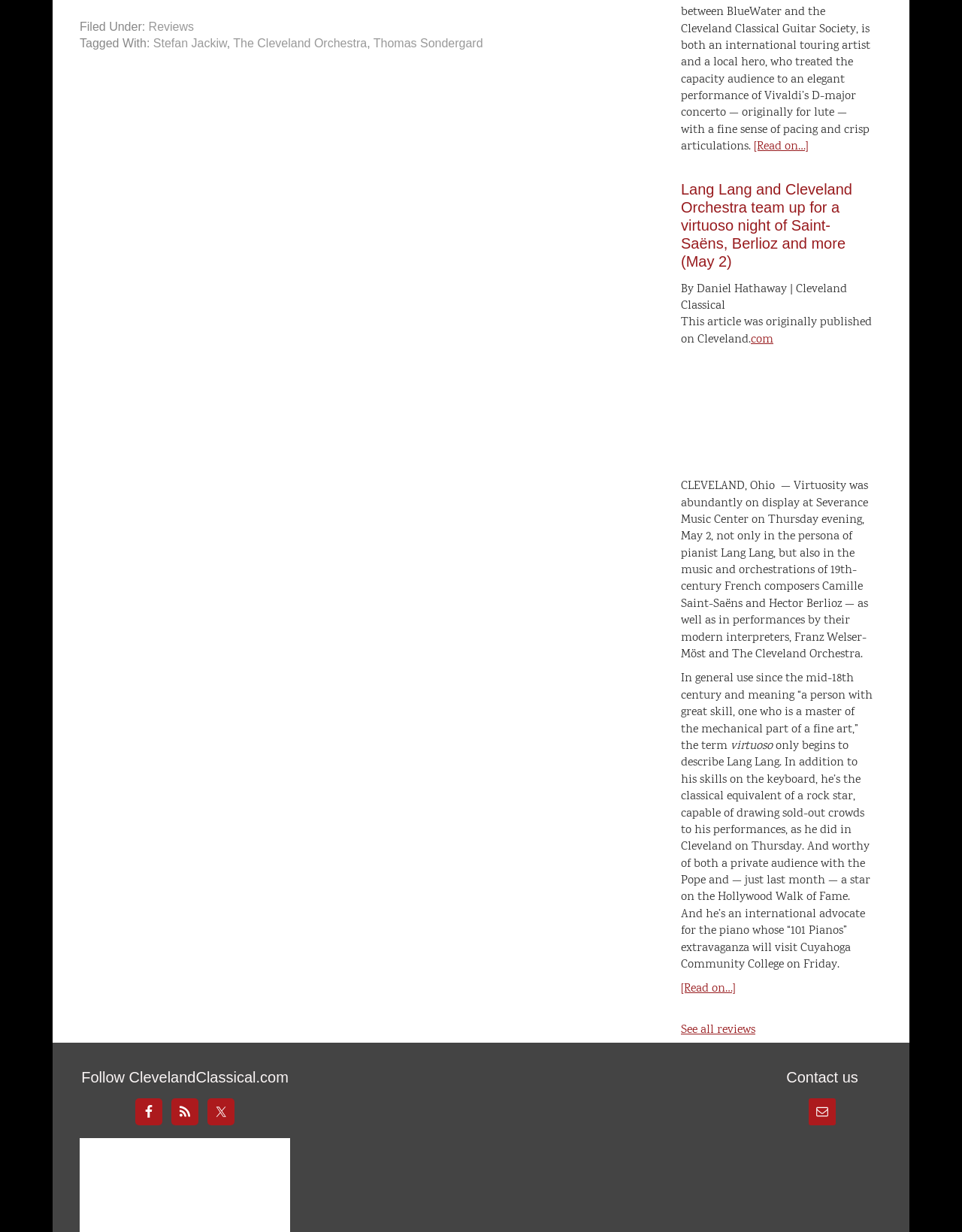What is the name of the music center mentioned in the article?
Answer the question in as much detail as possible.

The article states that the virtuoso night of Saint-Saëns, Berlioz, and more took place at Severance Music Center on Thursday evening, May 2.